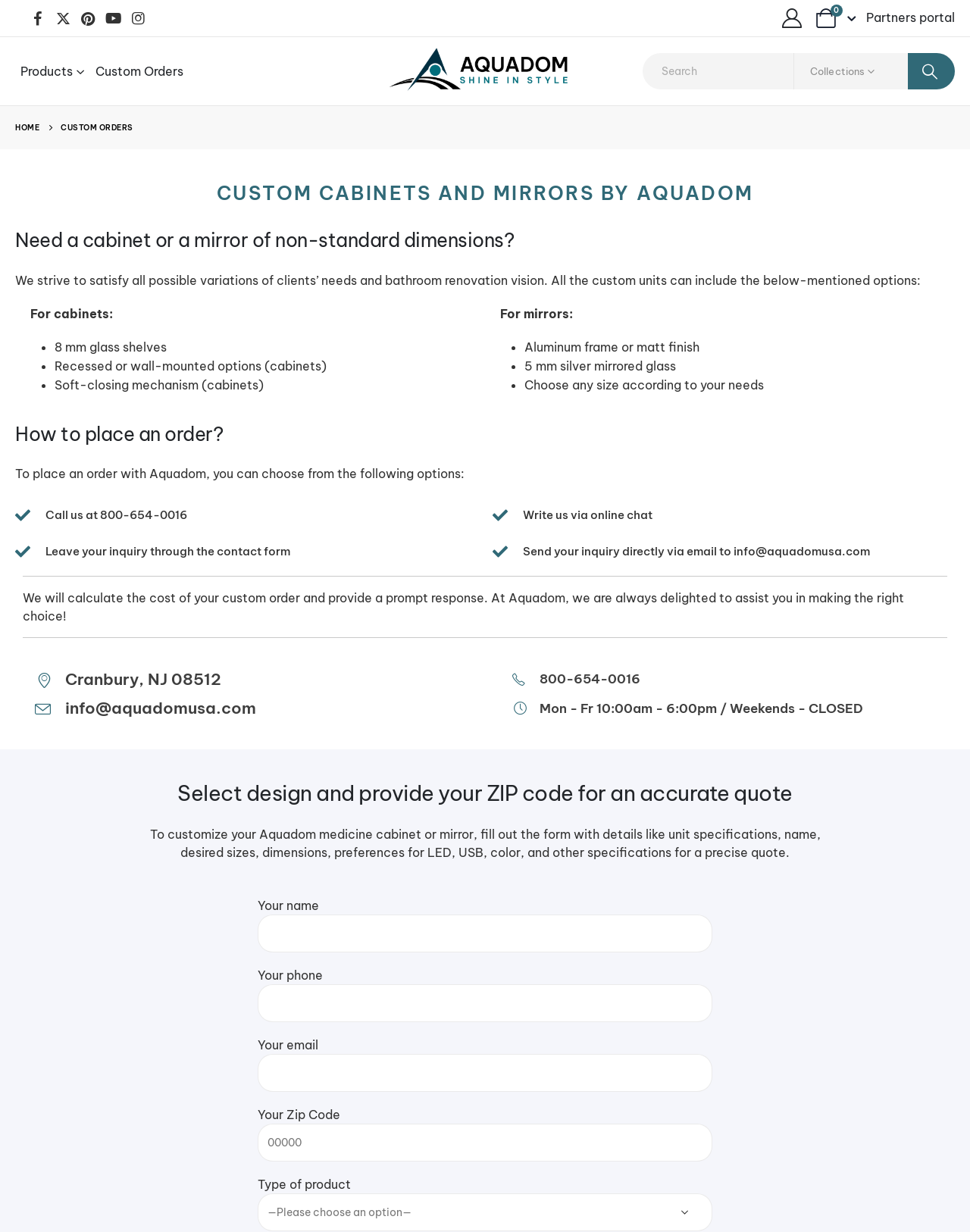Please provide the bounding box coordinates for the element that needs to be clicked to perform the instruction: "Select a type of product". The coordinates must consist of four float numbers between 0 and 1, formatted as [left, top, right, bottom].

[0.266, 0.969, 0.734, 1.0]